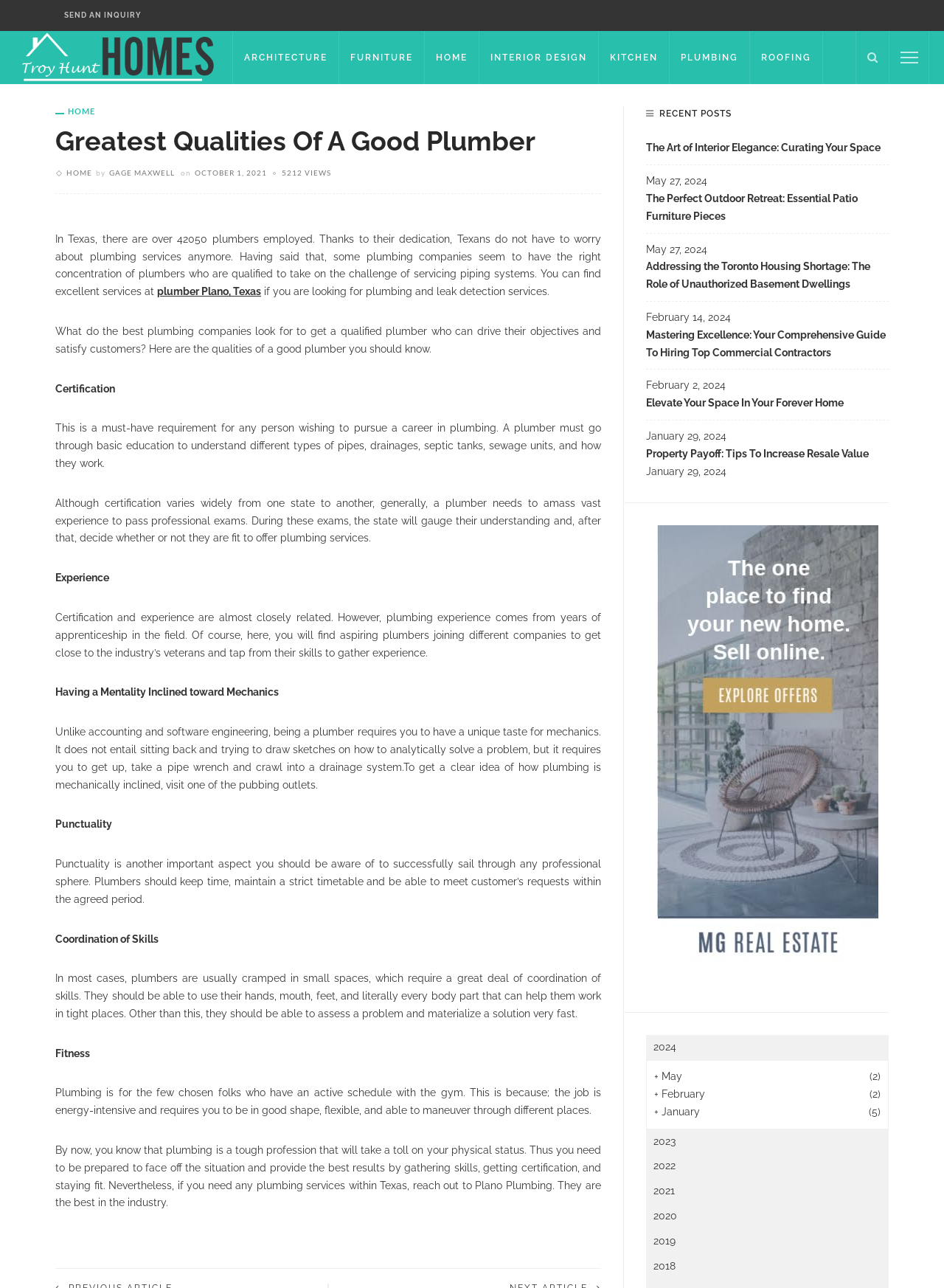Find the bounding box coordinates of the element to click in order to complete this instruction: "View Absolut Vodka Ugly Christmas Sweater". The bounding box coordinates must be four float numbers between 0 and 1, denoted as [left, top, right, bottom].

None